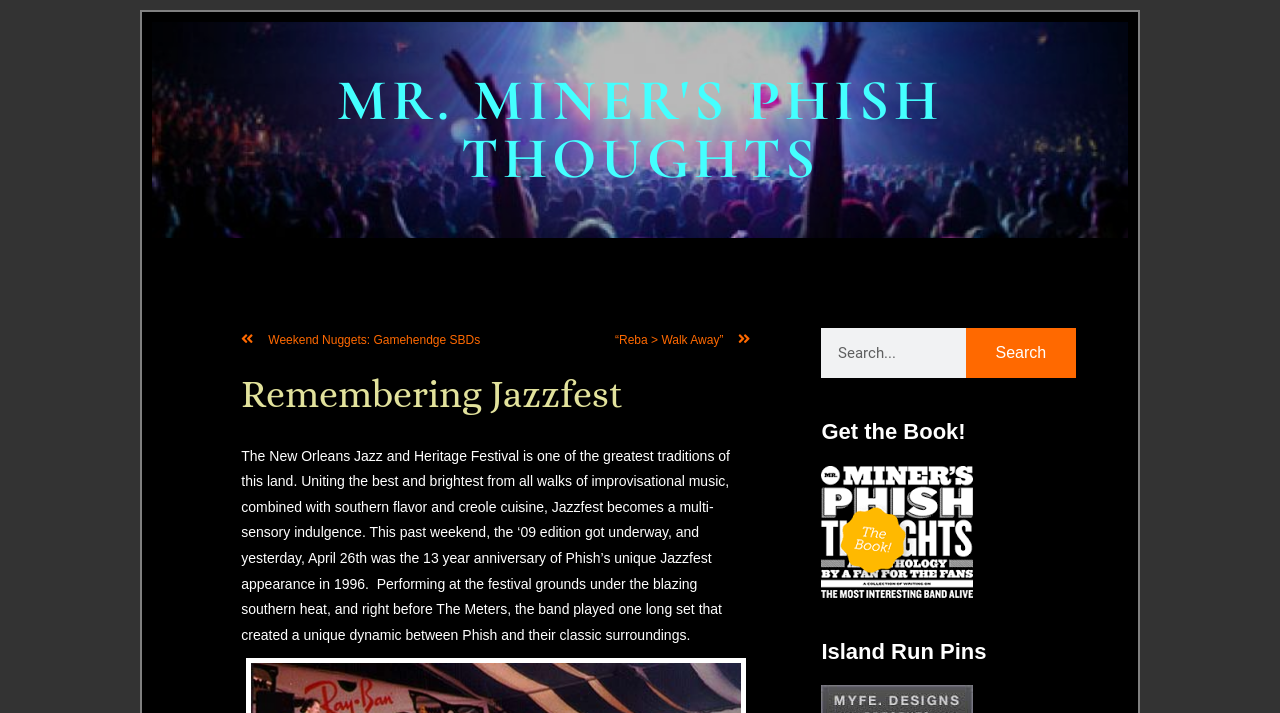Identify the bounding box for the UI element that is described as follows: "MR. MINER'S PHISH THOUGHTS".

[0.263, 0.091, 0.737, 0.272]